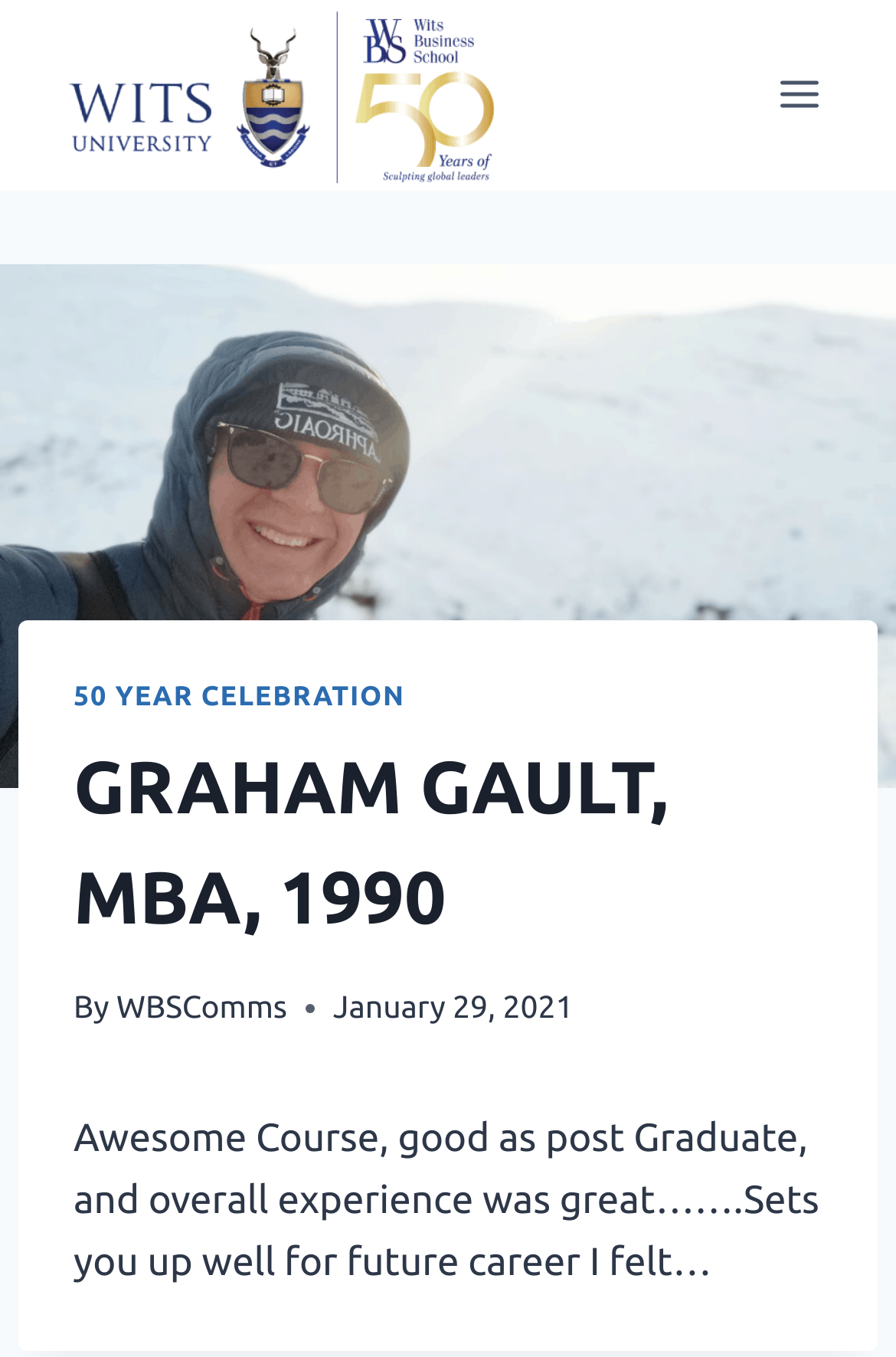Offer an extensive depiction of the webpage and its key elements.

The webpage appears to be a personal profile or testimonial page, with a focus on Graham Gault, an MBA graduate from 1990. At the top-left corner, there is a link and an image with the text "50 Years of WBS". On the top-right corner, there is a button to open a menu.

Below the top section, there is a main article that takes up most of the page. The article has a header section with a link to "50 YEAR CELEBRATION" and a heading that displays the name "GRAHAM GAULT, MBA, 1990". The header section also includes a byline with the text "By" and a link to "WBSComms", which is likely the author or publisher of the content. Additionally, there is a timestamp with the date "January 29, 2021".

The main content of the article is a testimonial or review, which praises the course as being "awesome" and comparable to a postgraduate experience. The text also mentions that the course sets one up well for a future career. This testimonial is displayed prominently in the middle of the page.